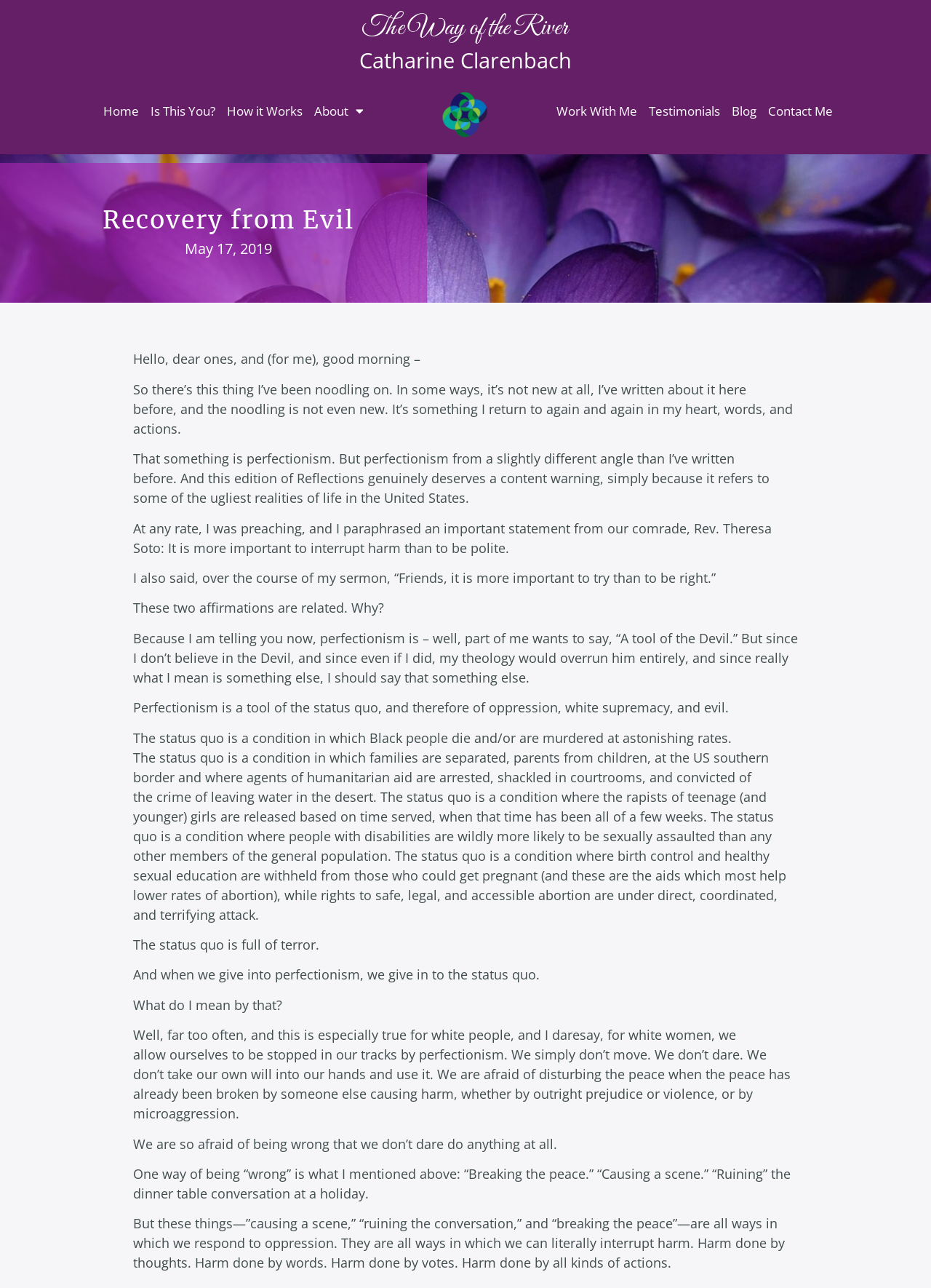Please specify the bounding box coordinates of the clickable region to carry out the following instruction: "Click the 'Contact Me' link". The coordinates should be four float numbers between 0 and 1, in the format [left, top, right, bottom].

[0.819, 0.07, 0.901, 0.102]